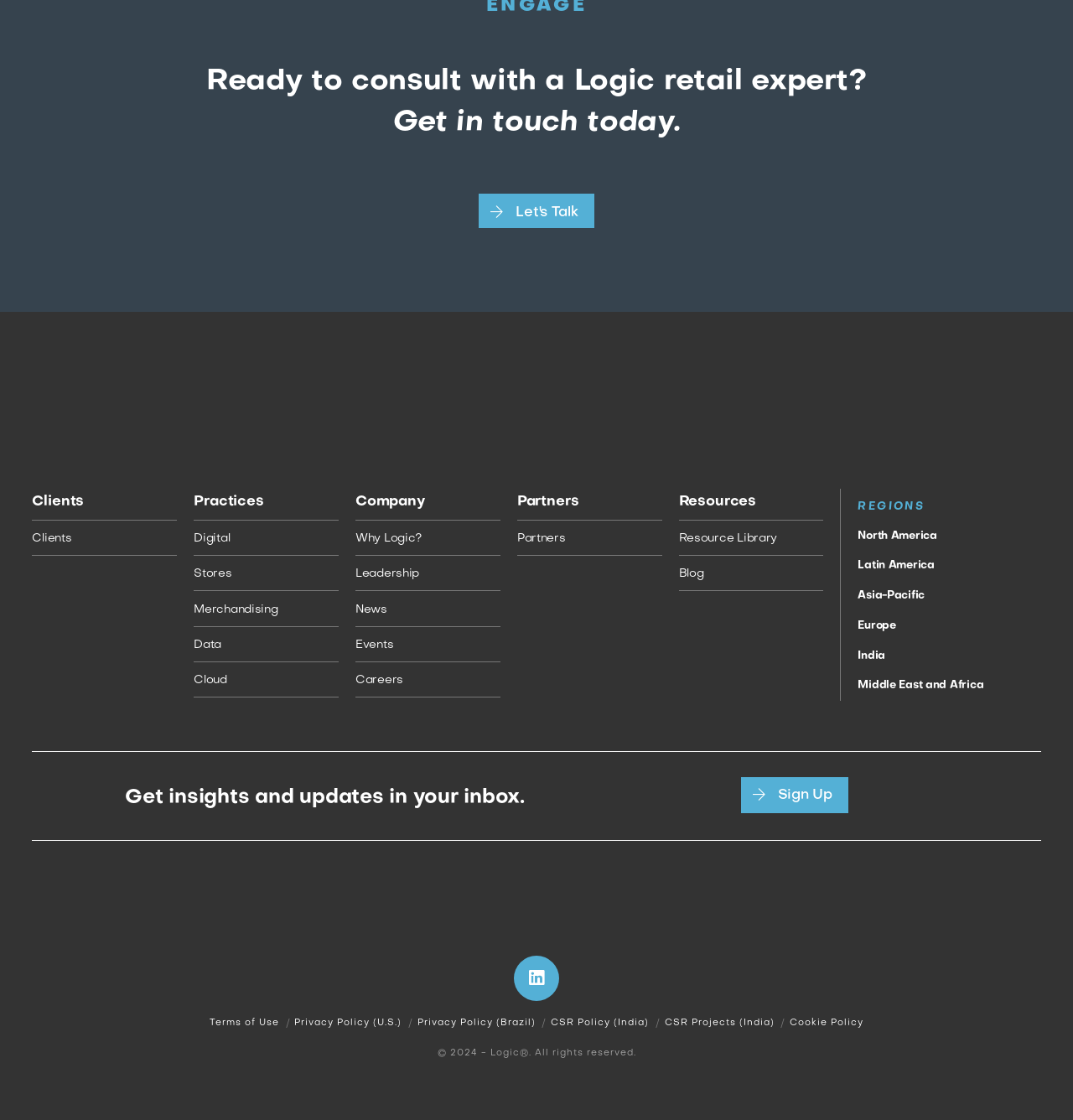How many regions are listed?
Utilize the information in the image to give a detailed answer to the question.

The regions are listed under the 'REGIONS' heading. There are five links listed: 'North America', 'Latin America', 'Asia-Pacific', 'Europe', and 'India', which indicates that there are five regions.